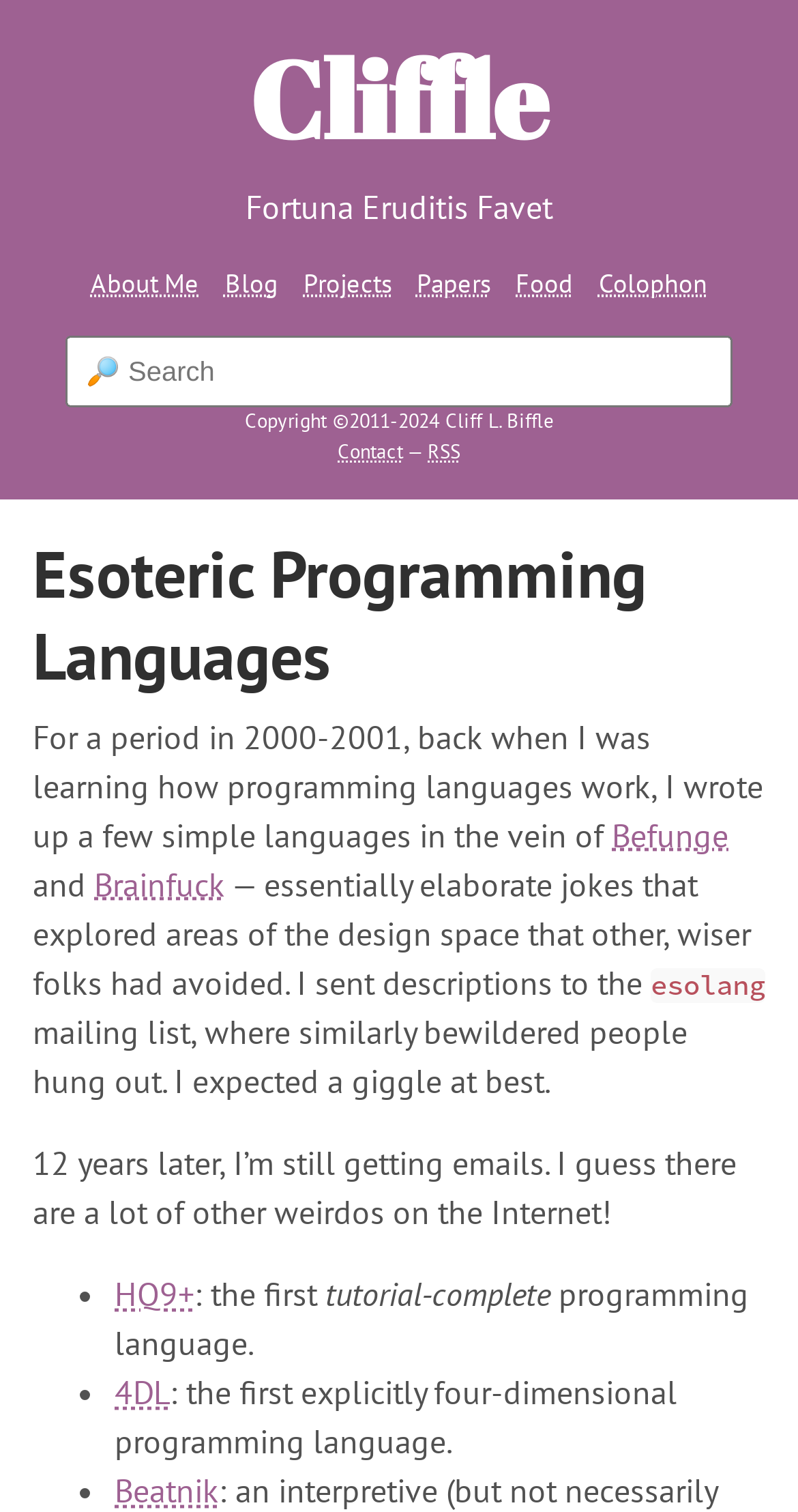What is the purpose of the searchbox?
Using the image as a reference, answer the question with a short word or phrase.

Search